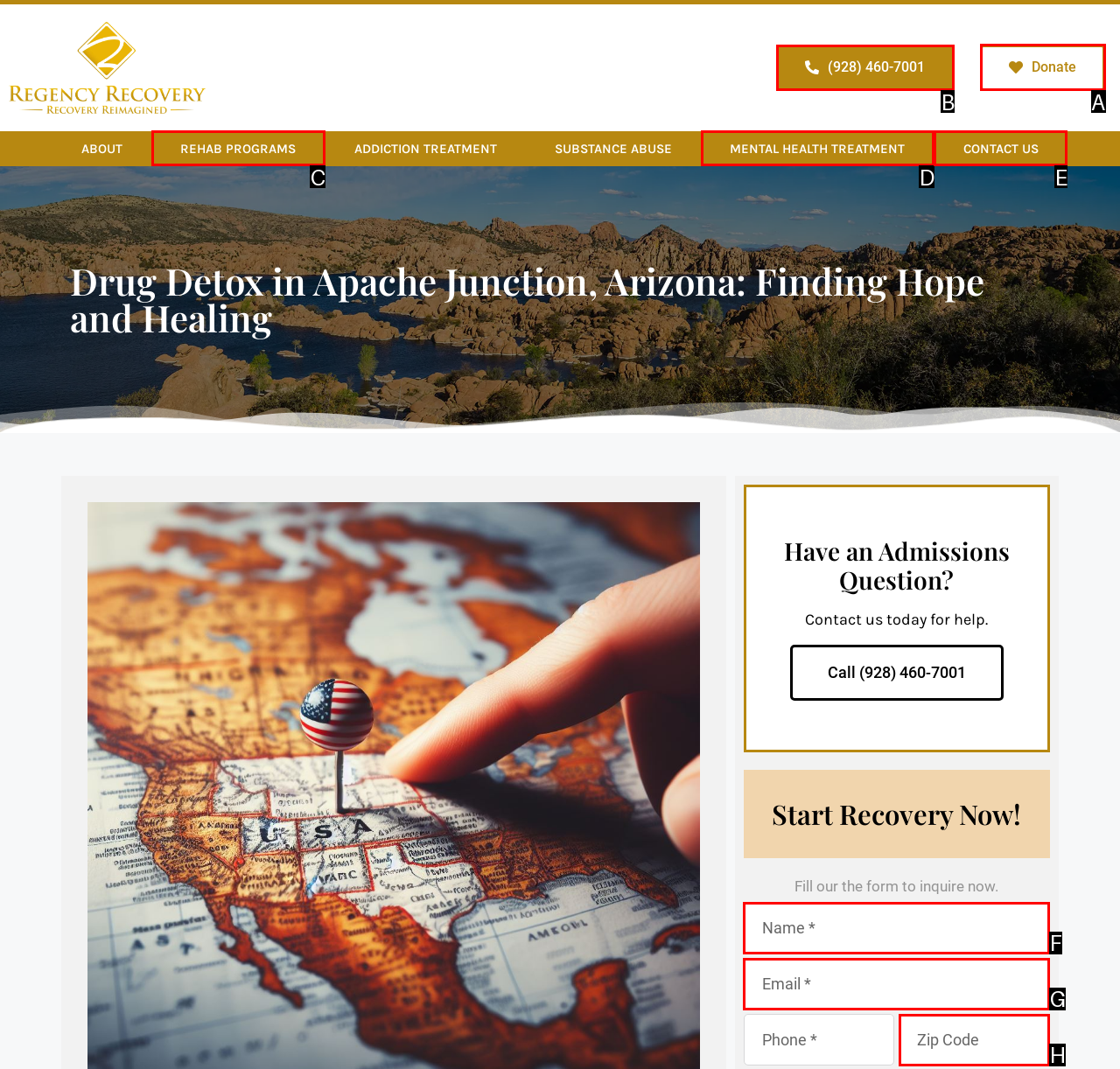Choose the letter that corresponds to the correct button to accomplish the task: Click the phone number button
Reply with the letter of the correct selection only.

B